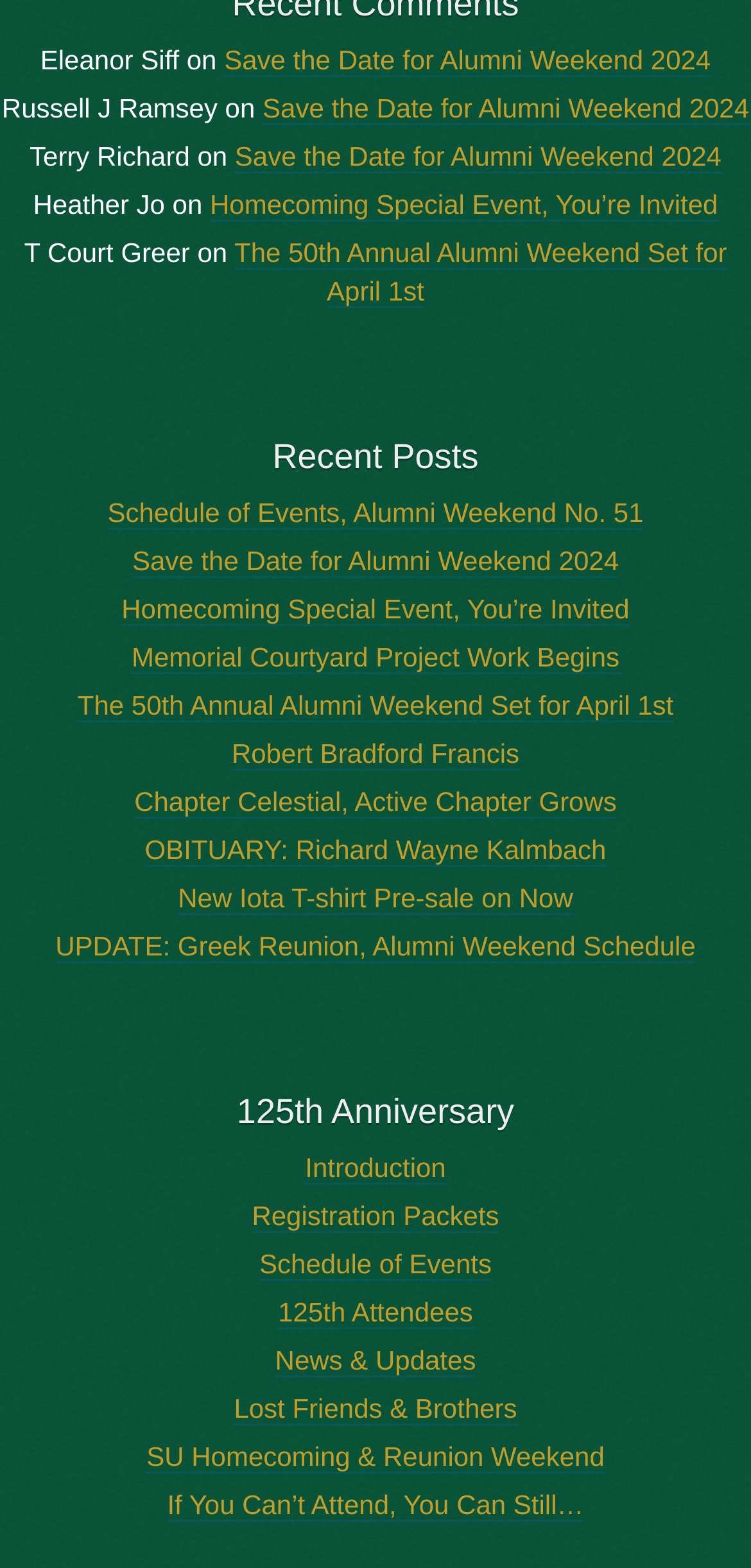What is the title of the event mentioned in the third link?
Using the image, answer in one word or phrase.

The 50th Annual Alumni Weekend